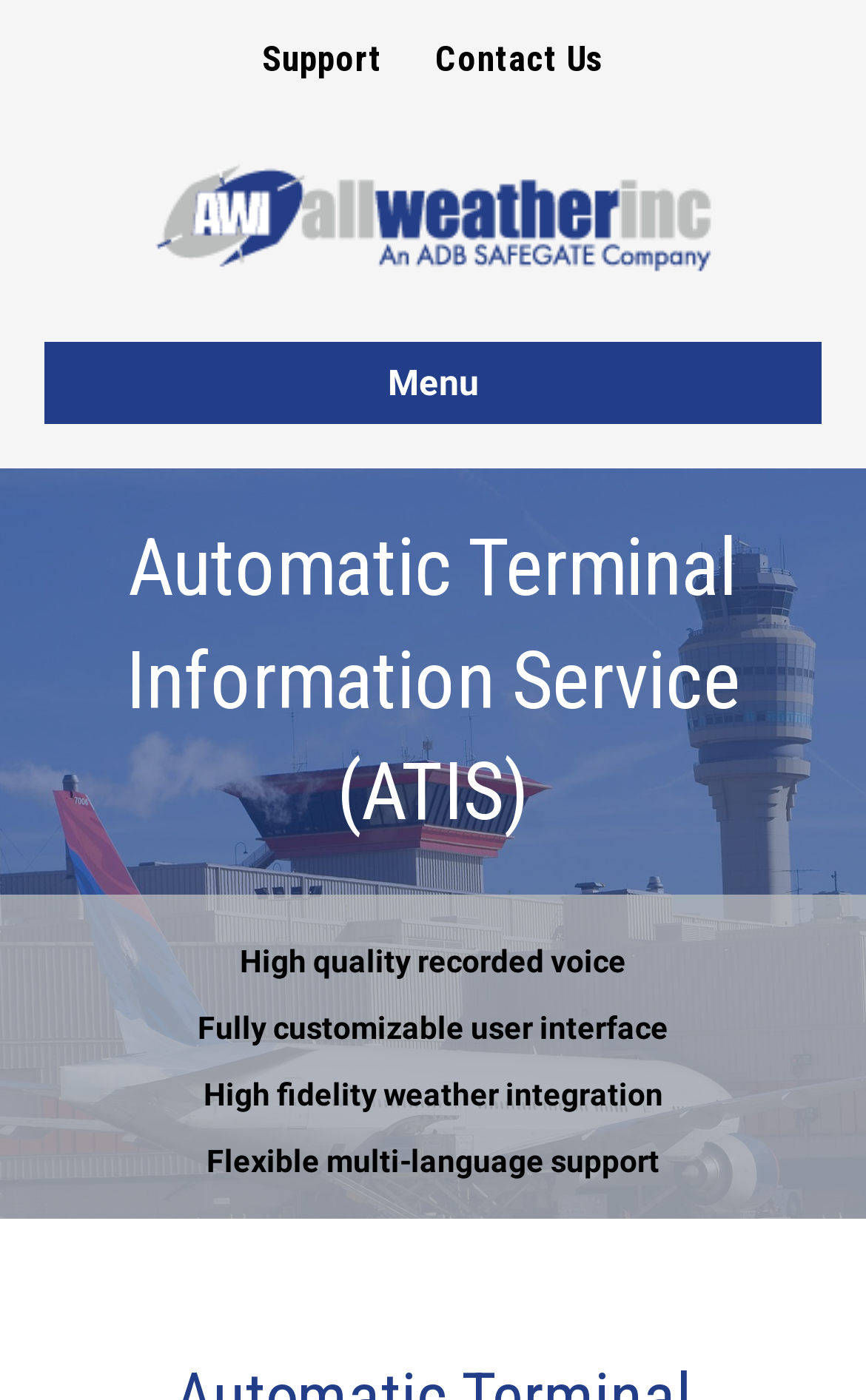Analyze the image and deliver a detailed answer to the question: How many features of the ATIS system are listed?

I counted the number of 'StaticText' elements under the 'Menu' button, which describe the features of the ATIS system, and found that there are 4 features listed.